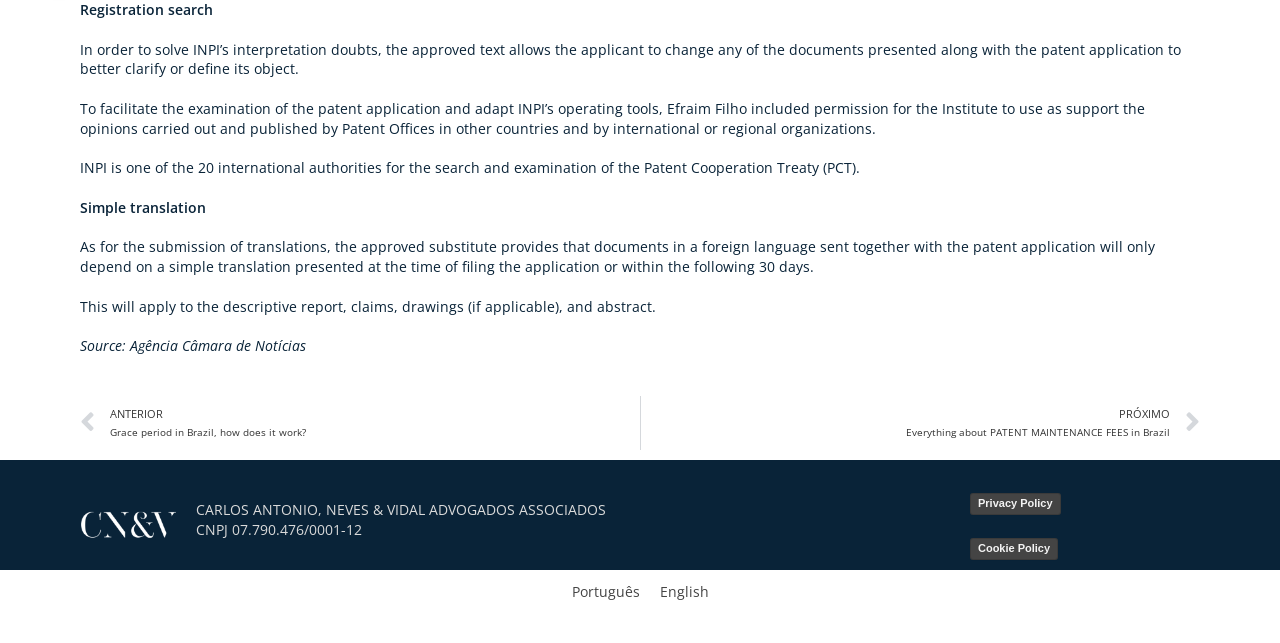Answer the question with a brief word or phrase:
What is required for documents in a foreign language?

Simple translation